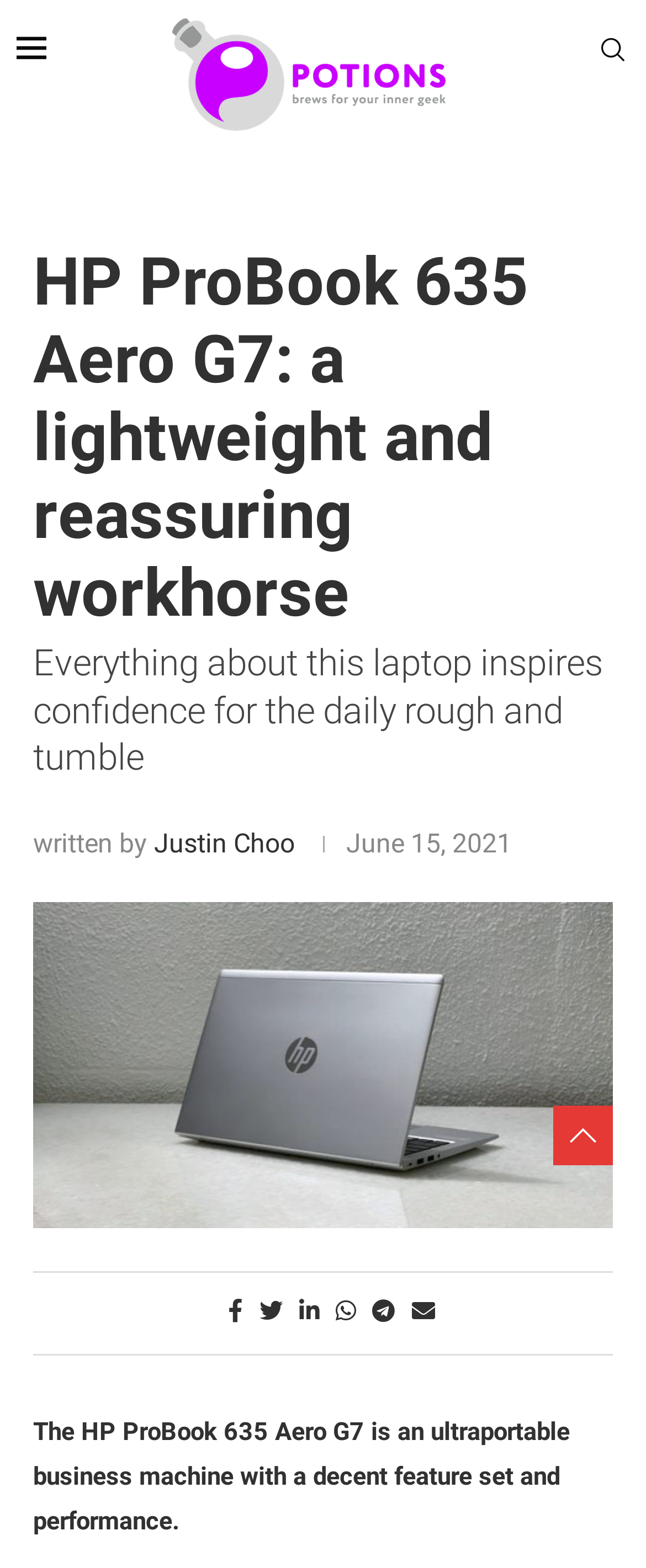Locate the bounding box coordinates of the element that needs to be clicked to carry out the instruction: "View the author's profile". The coordinates should be given as four float numbers ranging from 0 to 1, i.e., [left, top, right, bottom].

[0.238, 0.528, 0.456, 0.548]